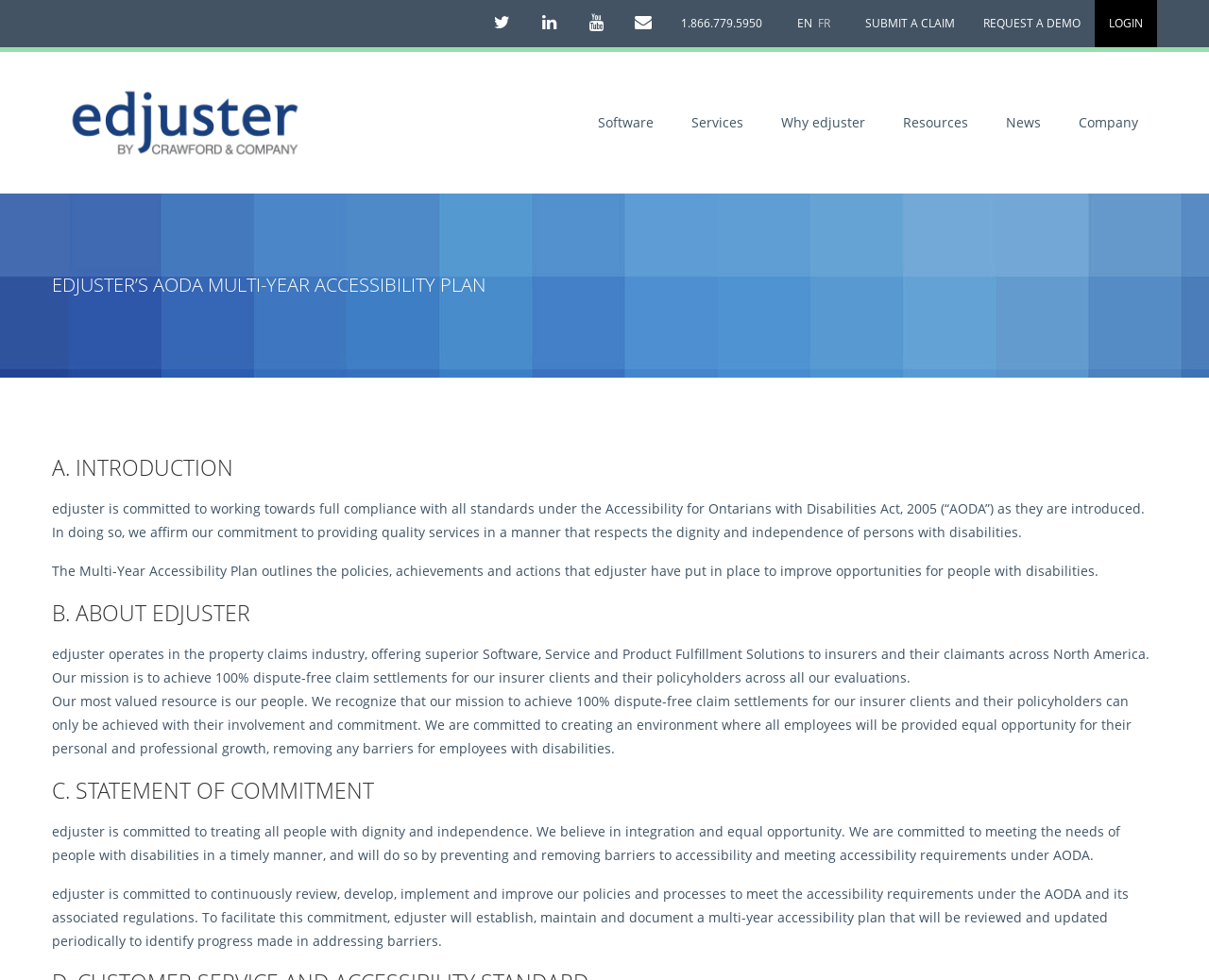Please answer the following question using a single word or phrase: 
What is the company's mission?

100% dispute-free claim settlements